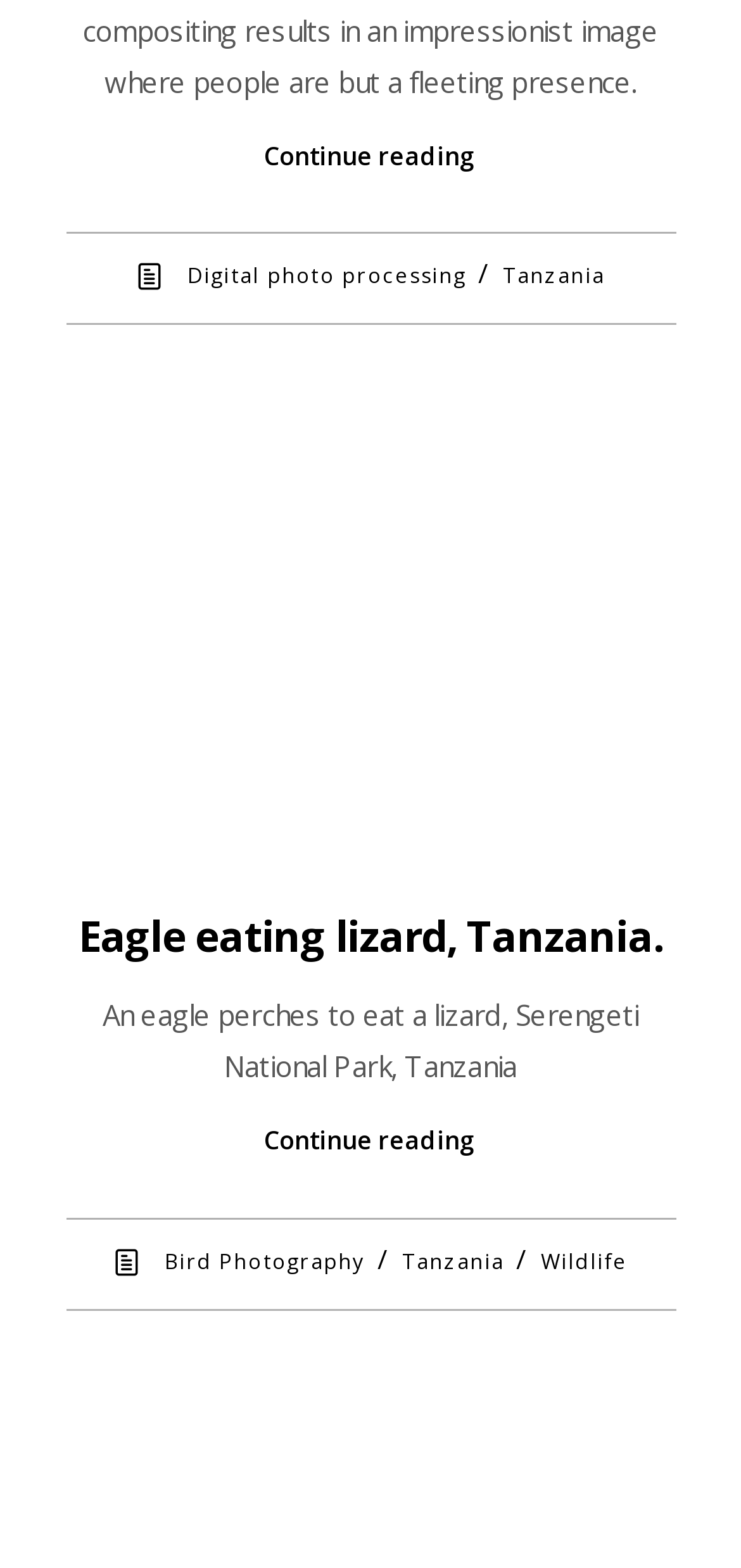What is the eagle perching on?
Please look at the screenshot and answer in one word or a short phrase.

not specified